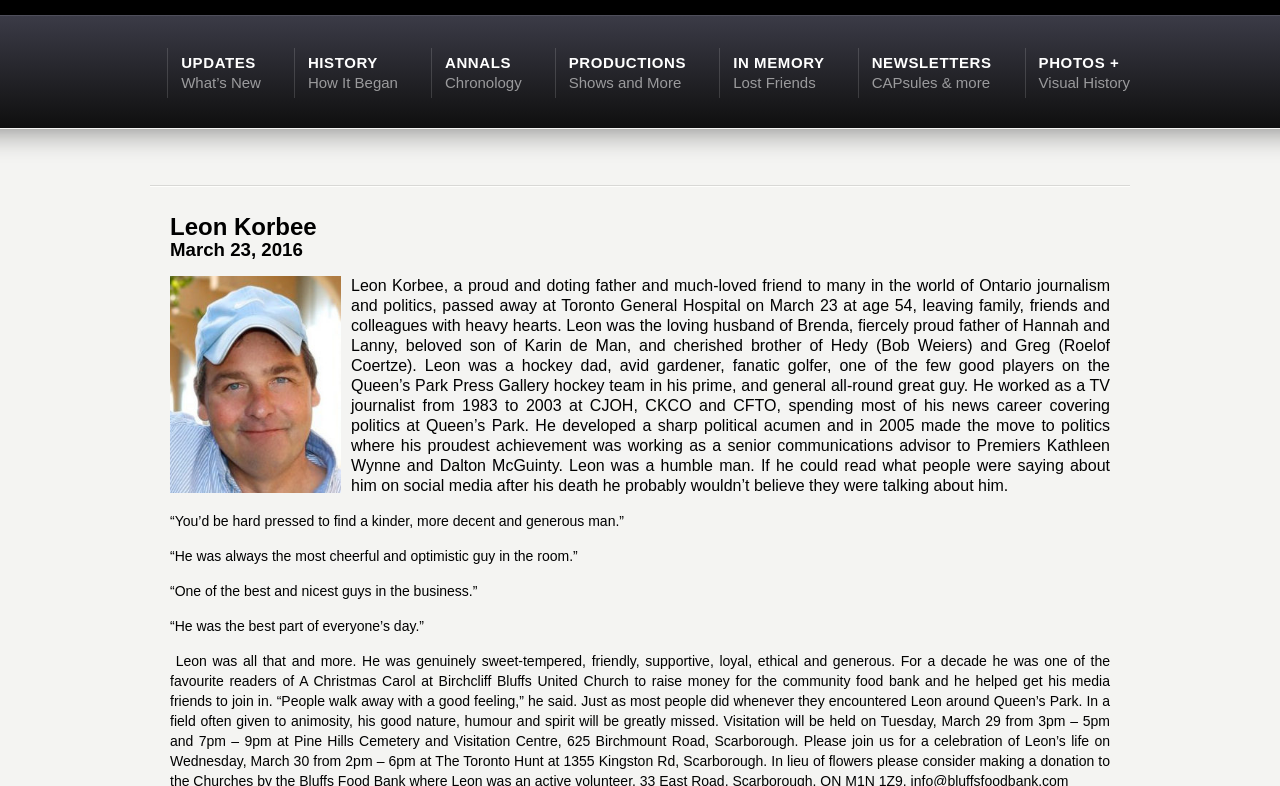Predict the bounding box coordinates for the UI element described as: "ProductionsShows and More". The coordinates should be four float numbers between 0 and 1, presented as [left, top, right, bottom].

[0.444, 0.067, 0.536, 0.116]